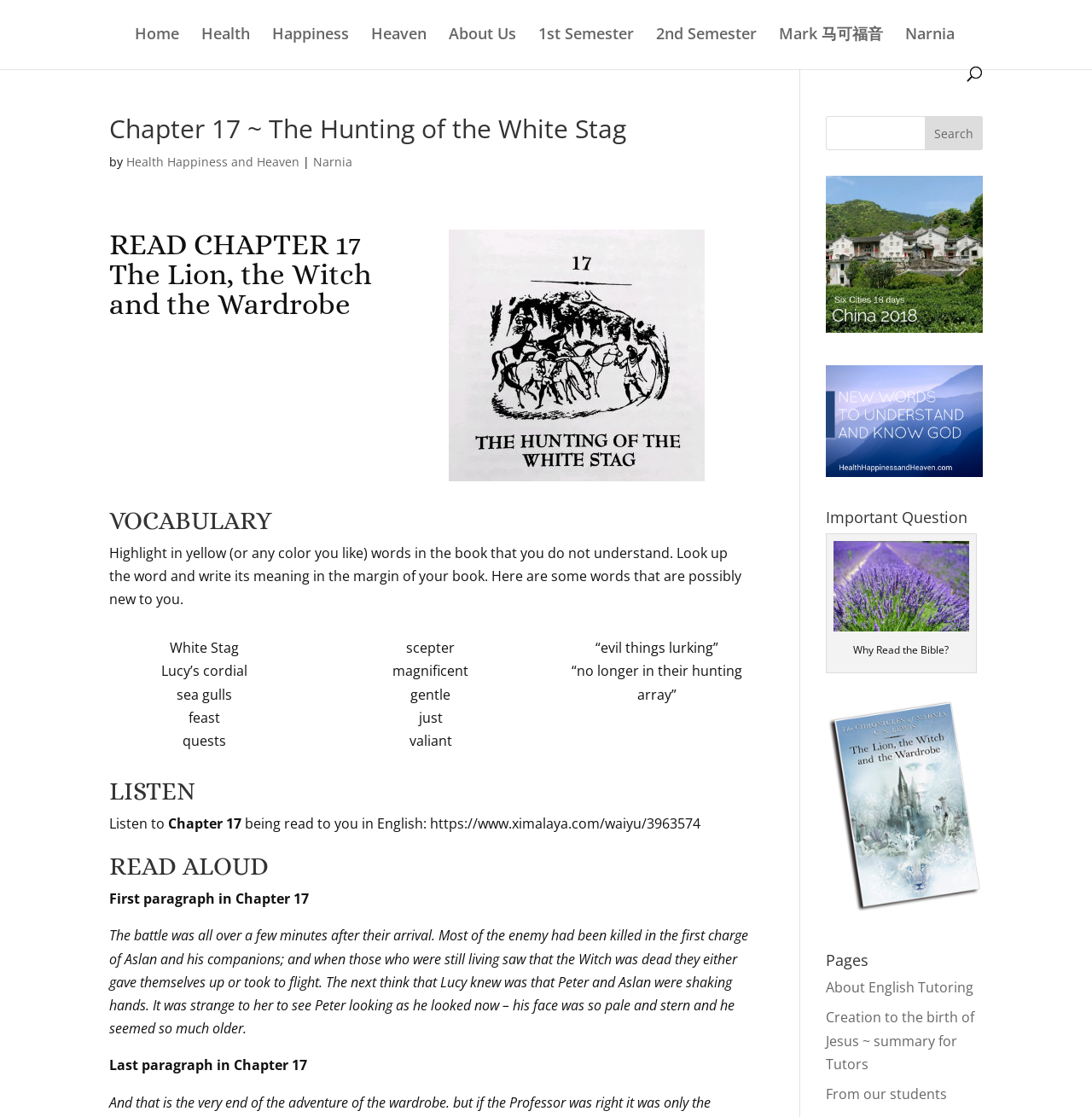Locate the bounding box coordinates of the element that should be clicked to execute the following instruction: "Read Chapter 17".

[0.1, 0.204, 0.33, 0.234]